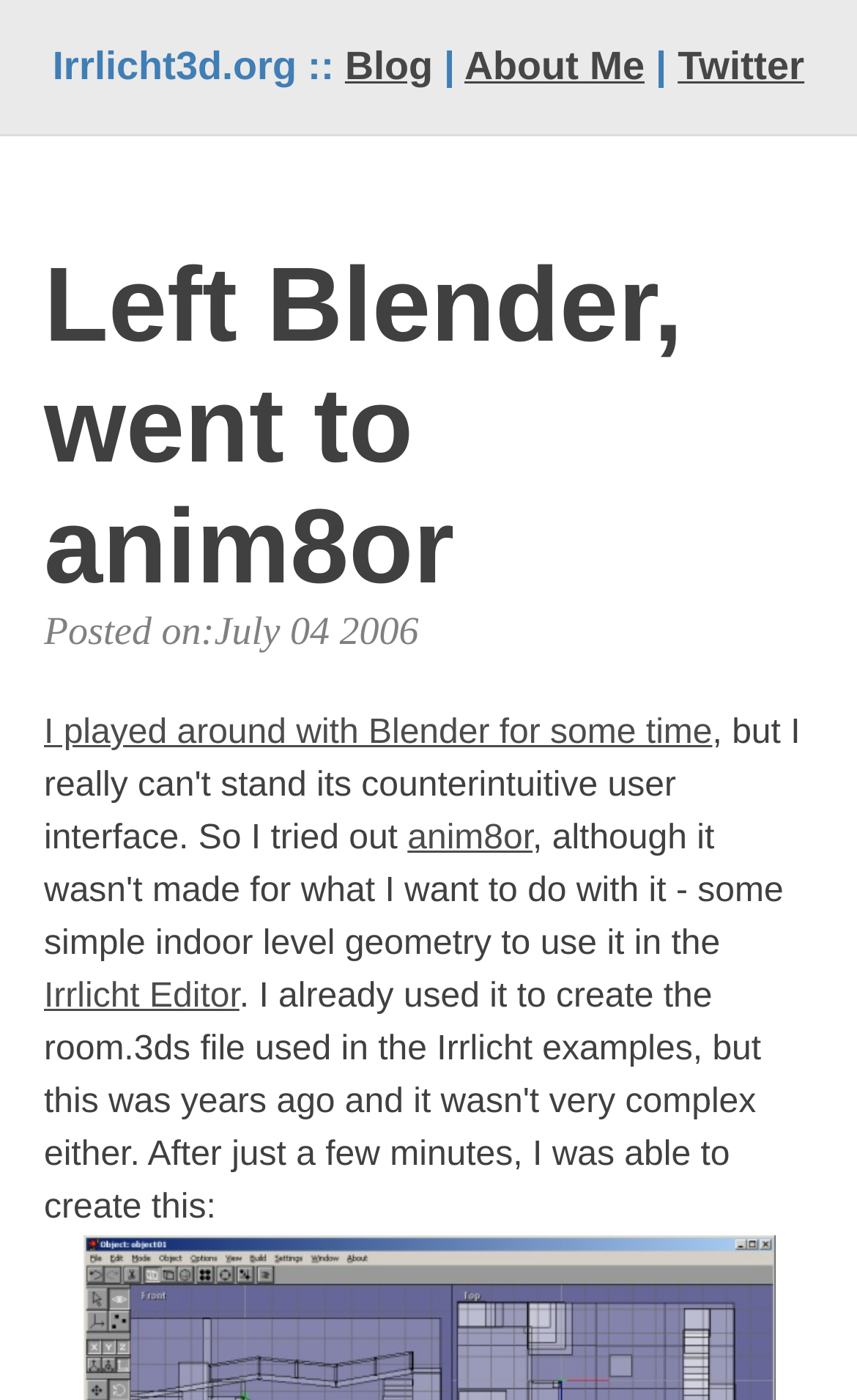What is the main heading displayed on the webpage? Please provide the text.

Left Blender, went to anim8or